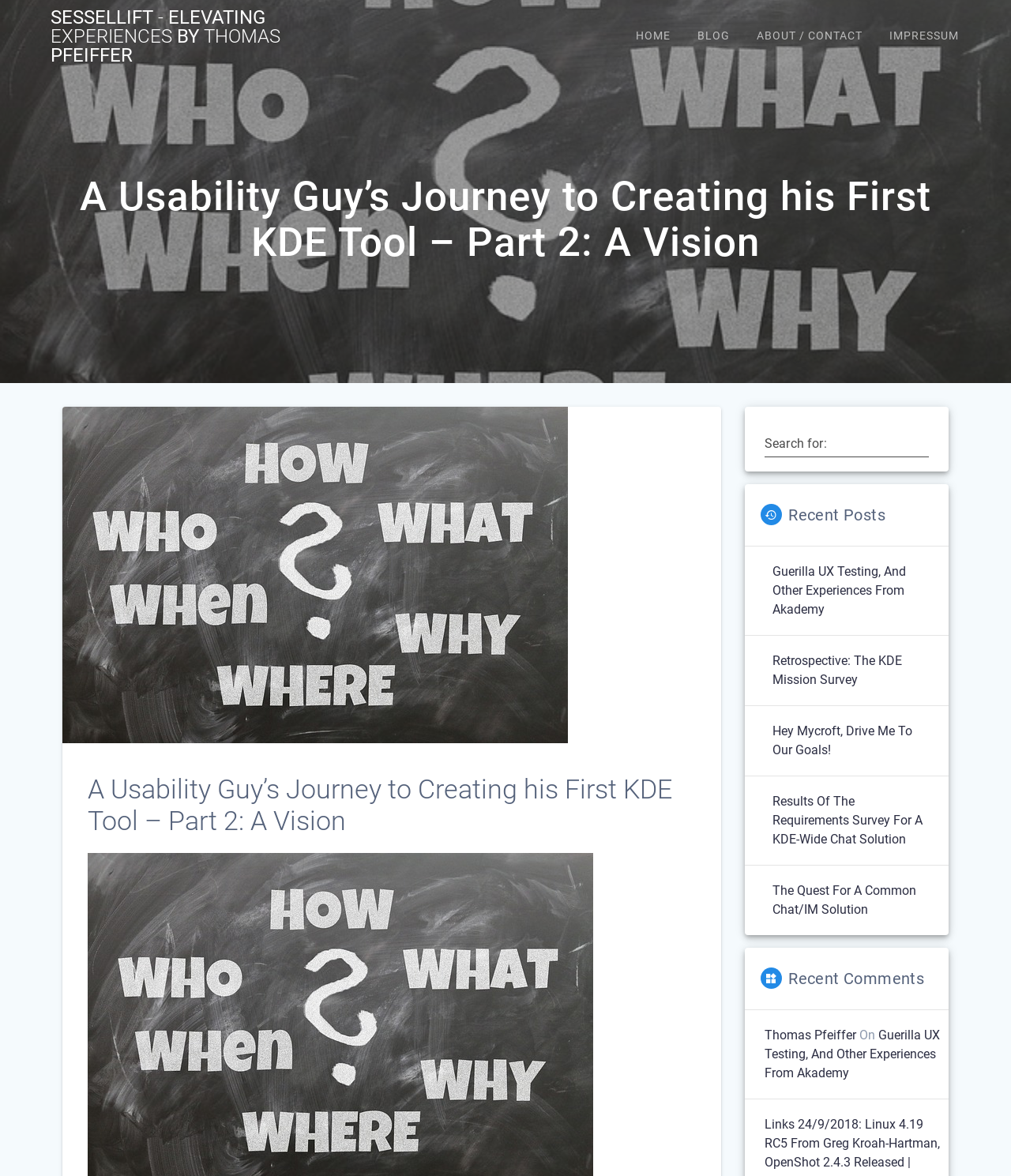Give the bounding box coordinates for the element described by: "Thomas Pfeiffer".

[0.756, 0.874, 0.847, 0.886]